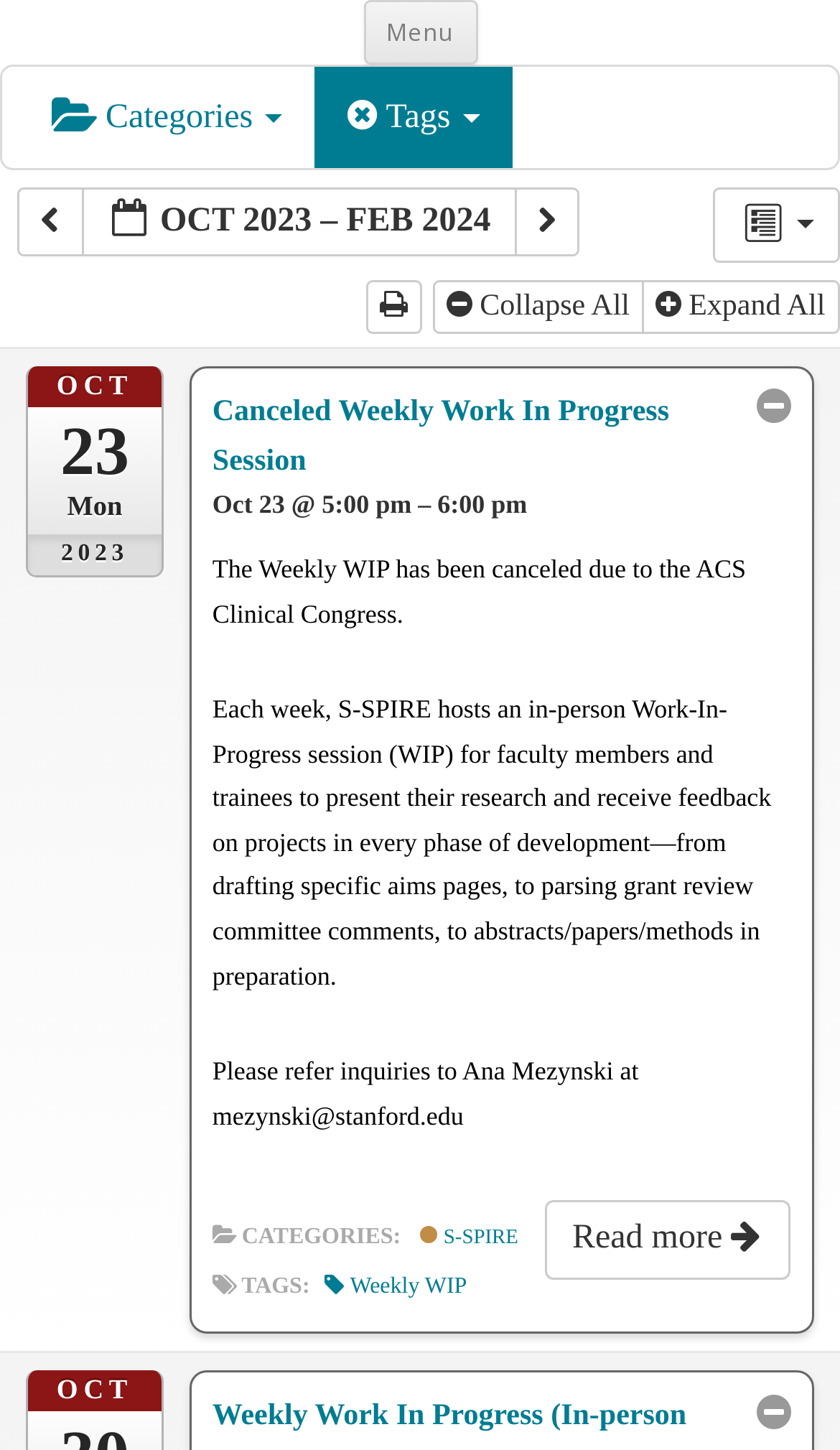What is the purpose of the Weekly WIP session?
Give a single word or phrase answer based on the content of the image.

to present research and receive feedback